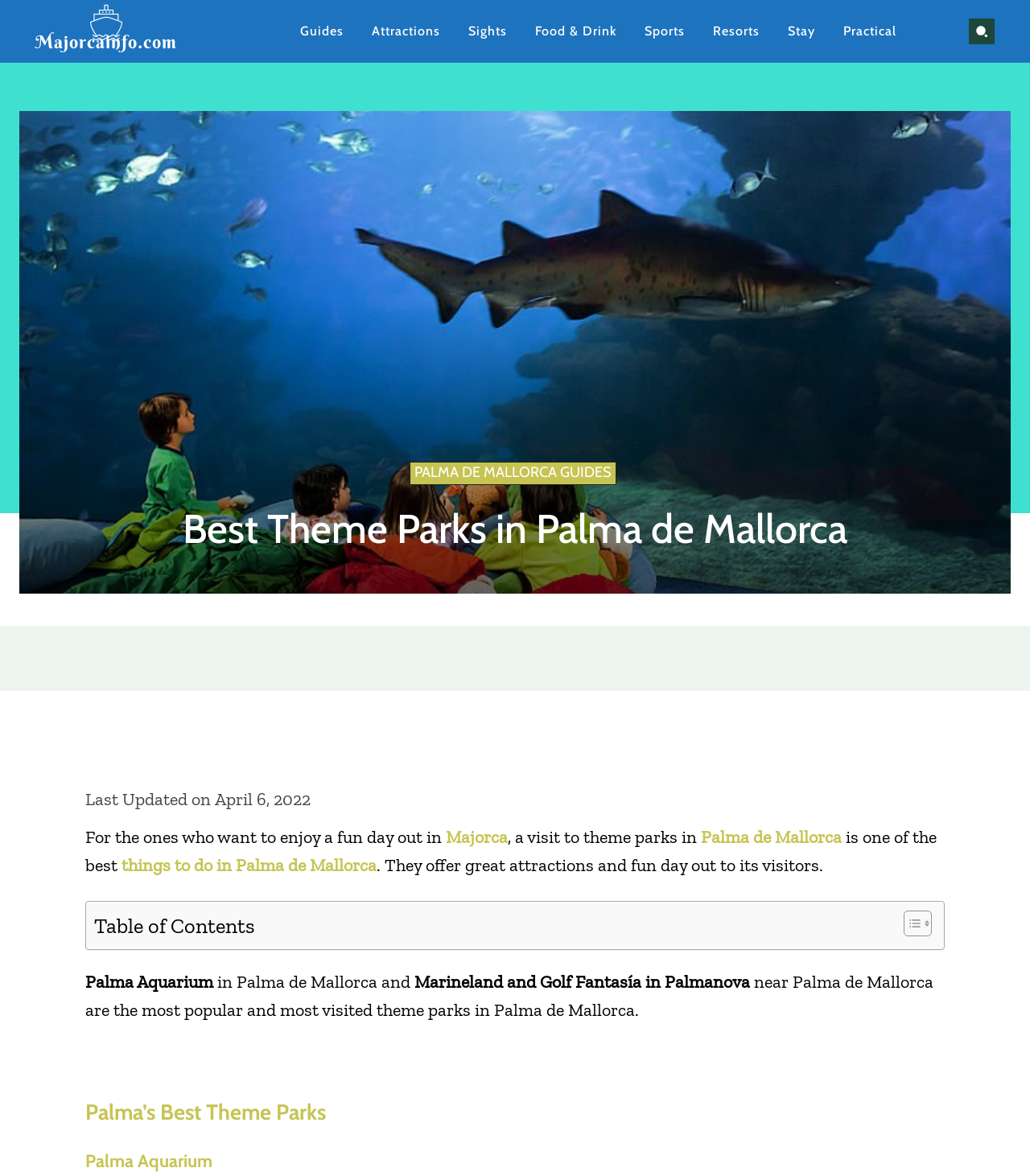Locate and extract the headline of this webpage.

Best Theme Parks in Palma de Mallorca